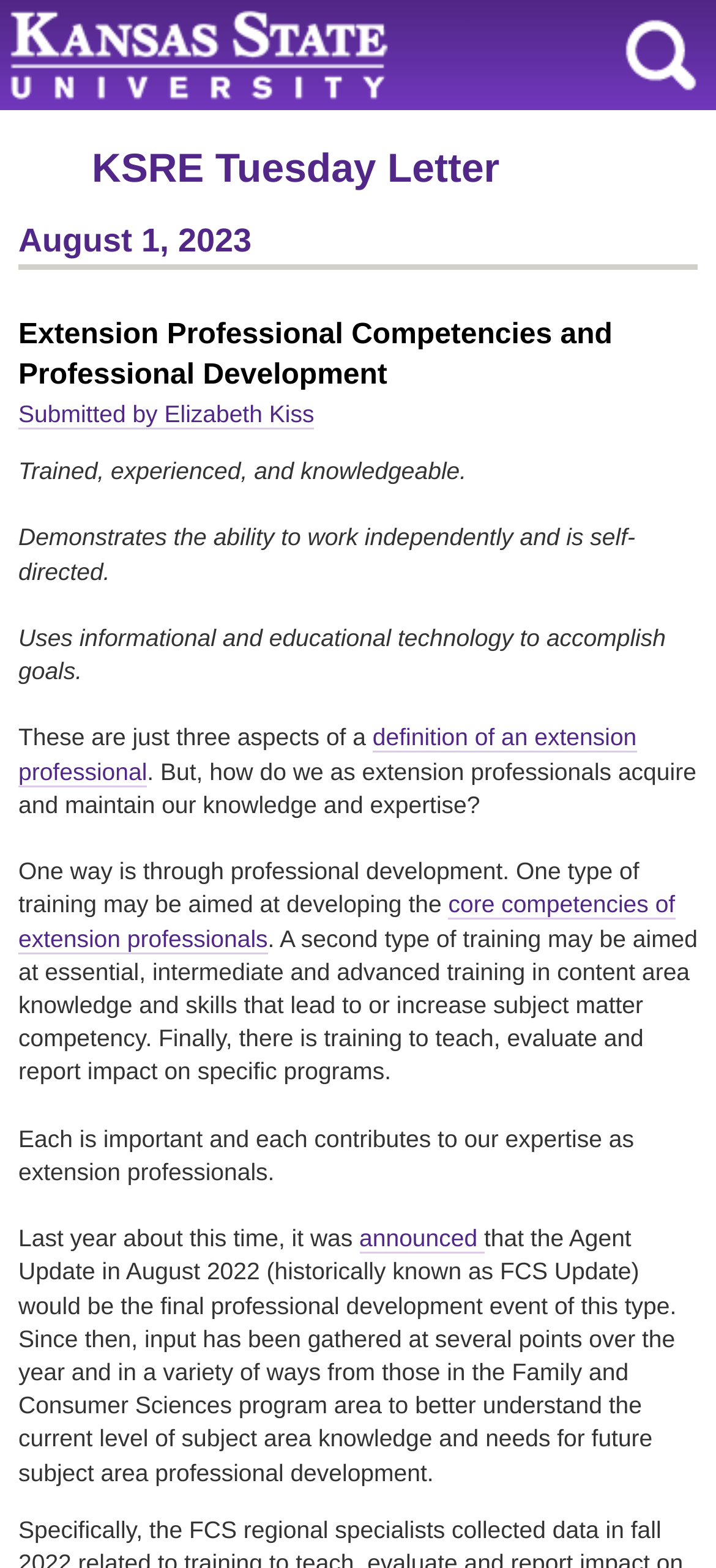What was announced last year around the same time?
Use the image to answer the question with a single word or phrase.

The final professional development event